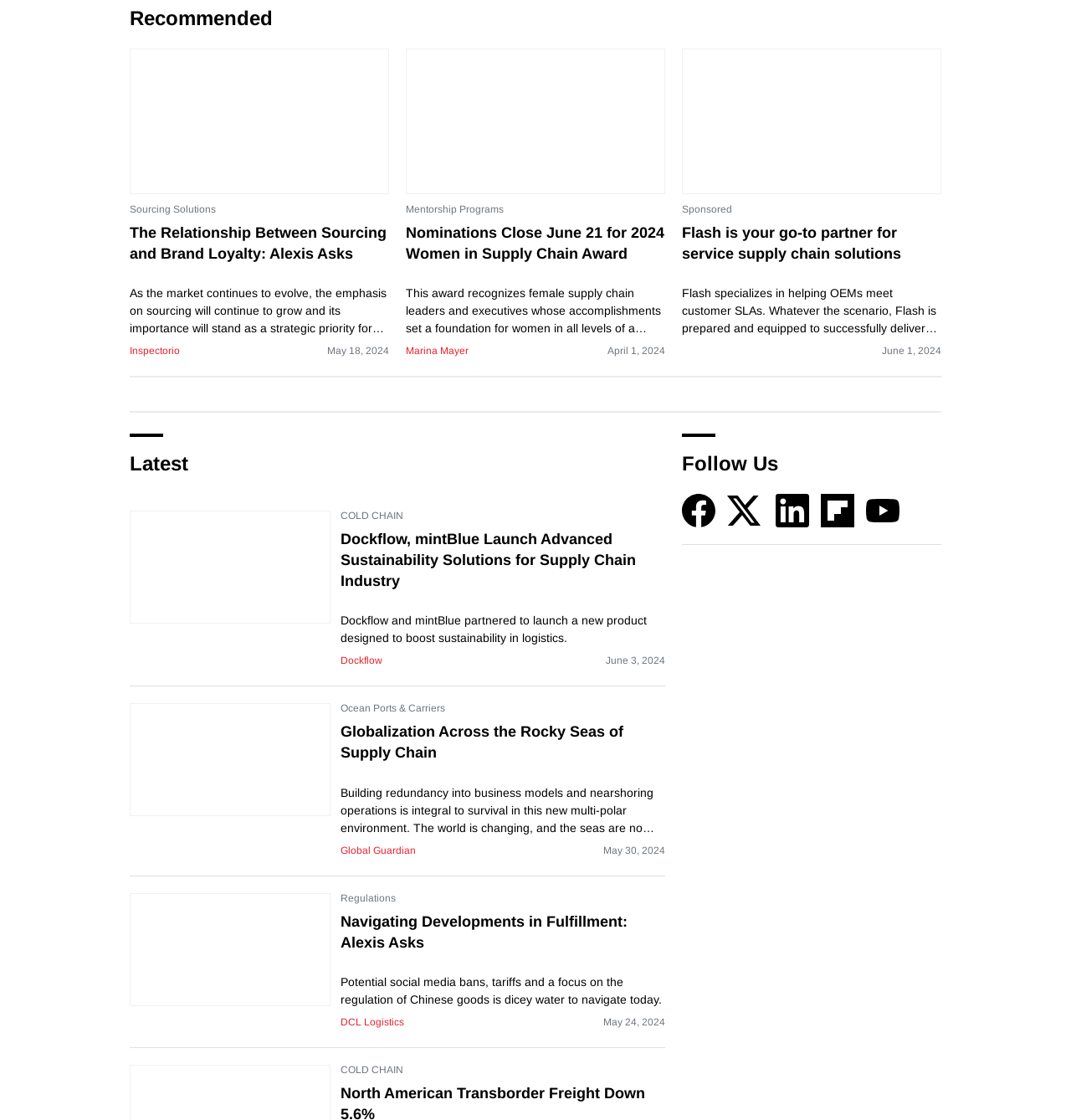Find the bounding box coordinates of the clickable area required to complete the following action: "Click on the 'Sourcing Solutions' link".

[0.121, 0.182, 0.202, 0.192]